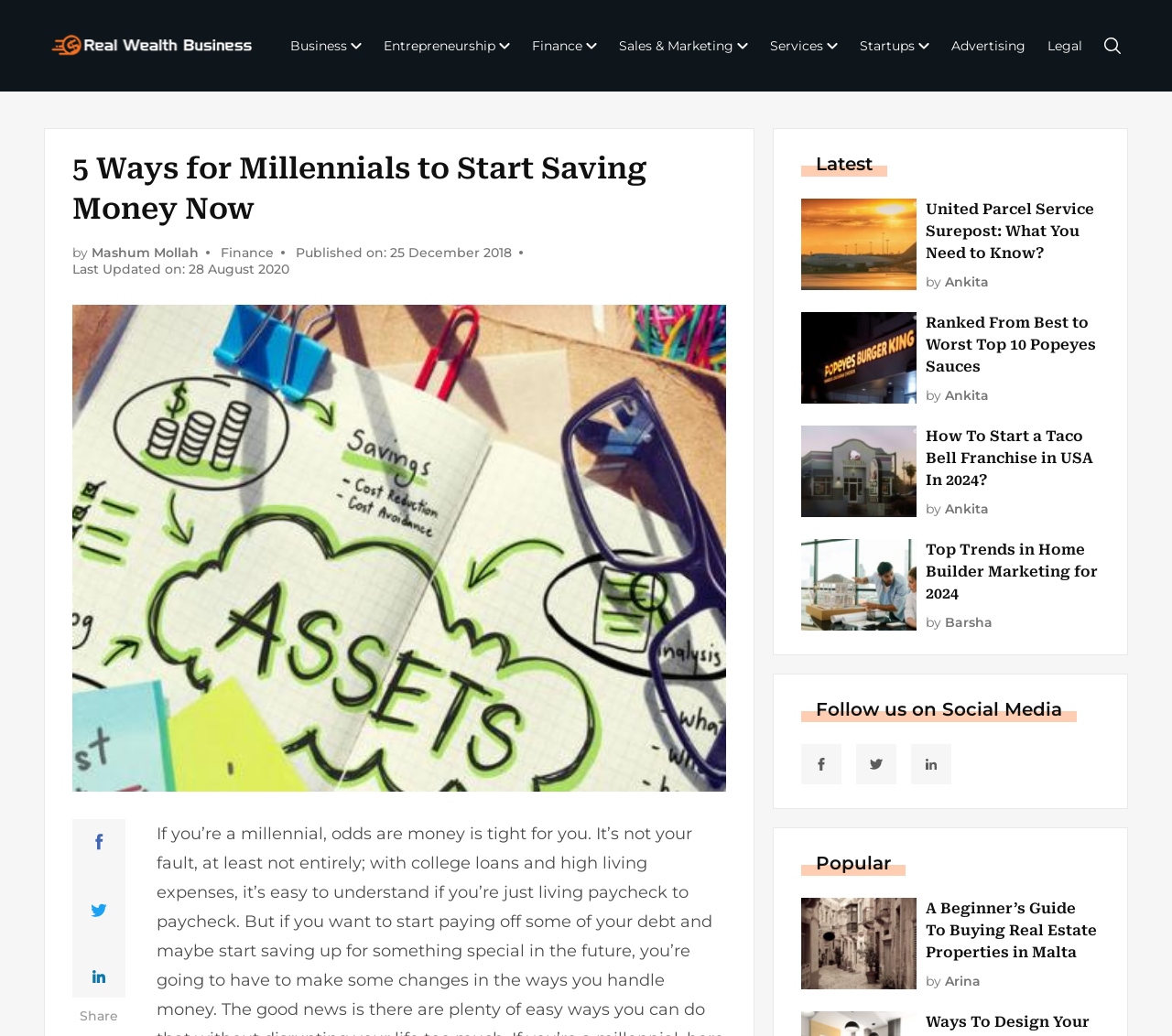Locate the bounding box coordinates of the UI element described by: "aria-label="social_link"". Provide the coordinates as four float numbers between 0 and 1, formatted as [left, top, right, bottom].

[0.684, 0.718, 0.718, 0.757]